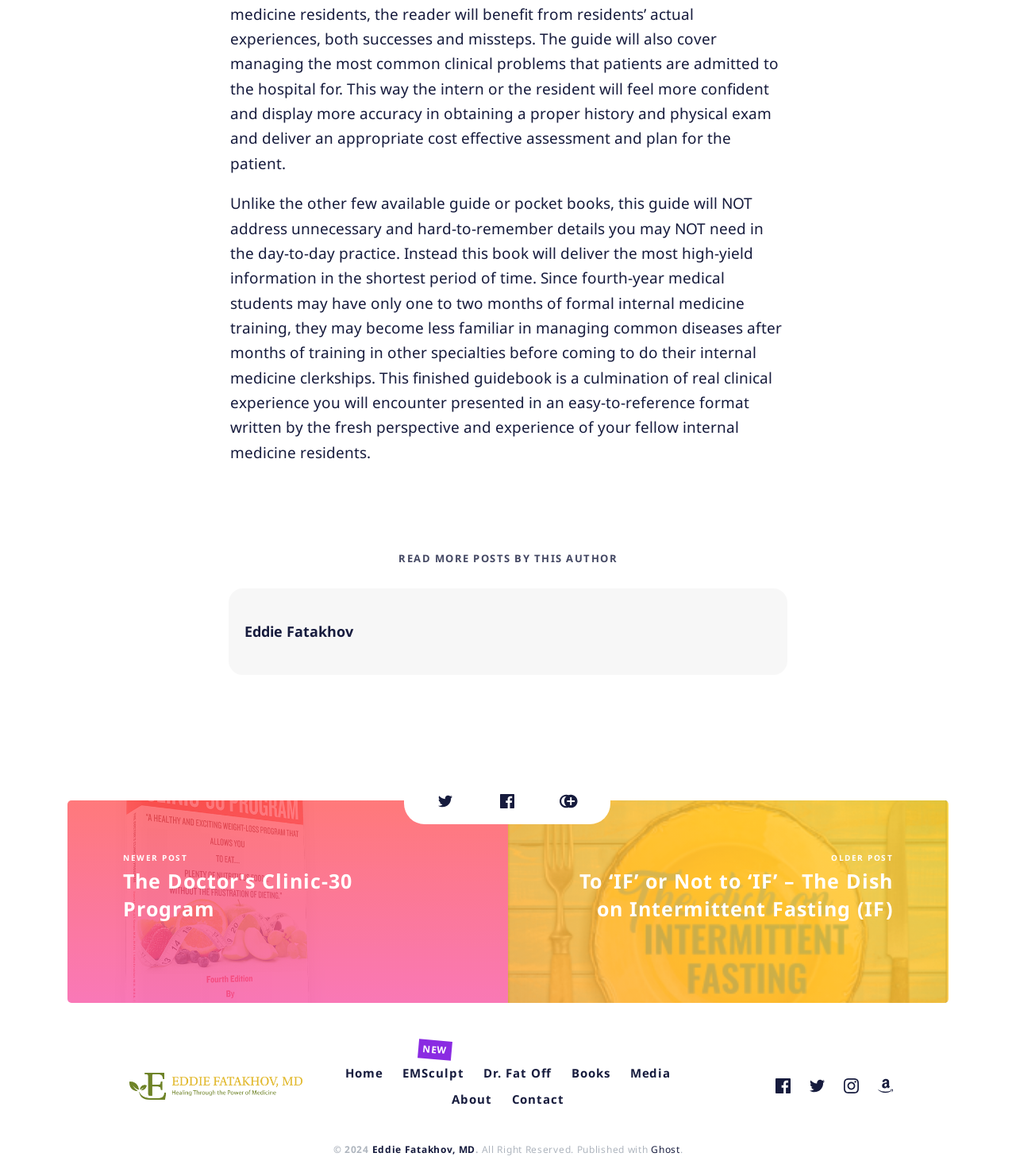Identify the bounding box of the UI element that matches this description: "Eddie Fatakhov".

[0.241, 0.529, 0.348, 0.545]